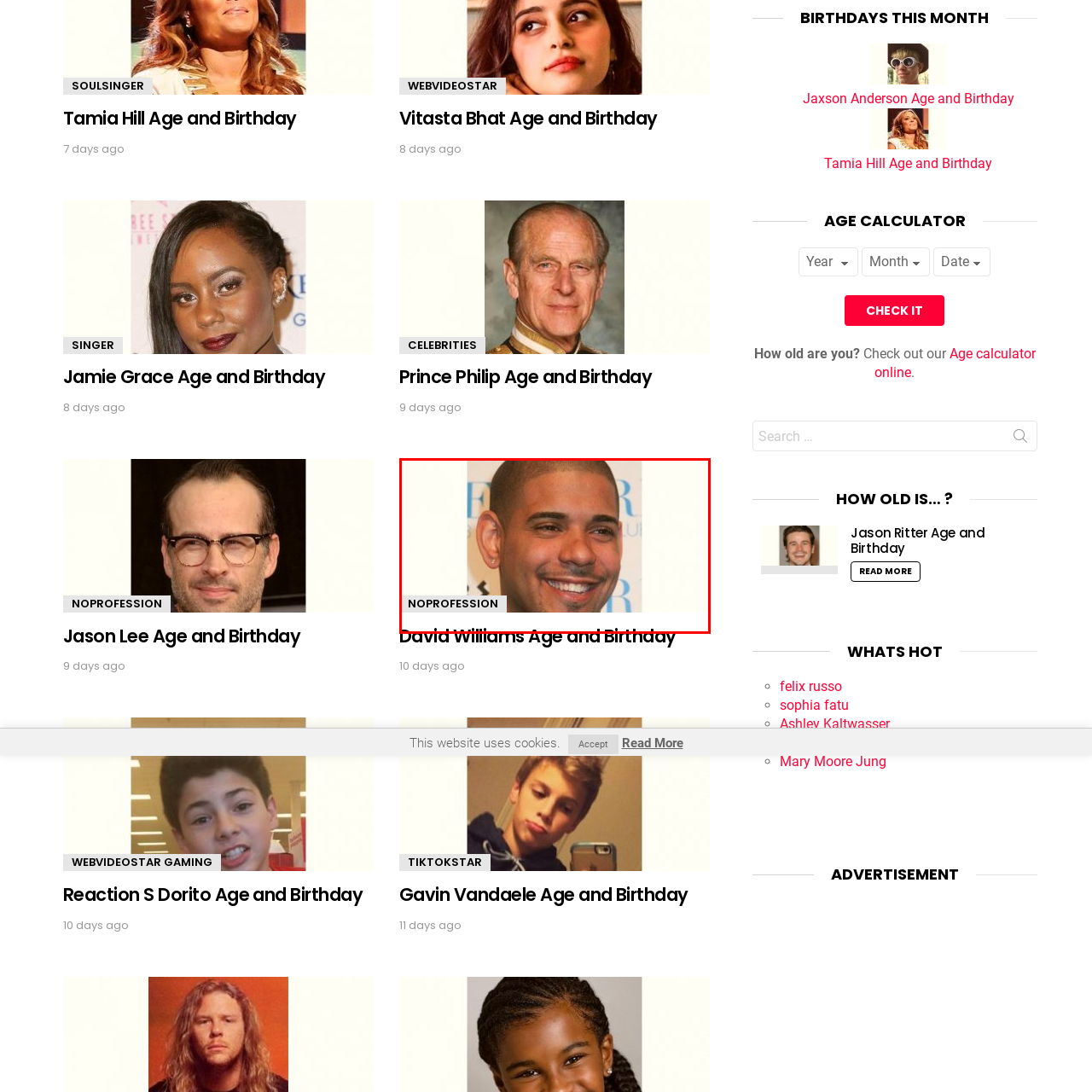What is the background of the image?  
Concentrate on the image marked with the red box and respond with a detailed answer that is fully based on the content of the image.

The backdrop of the image appears to be a simple, soft-colored setting, which emphasizes David Williams' features and joyful demeanor, creating a calm and serene atmosphere.